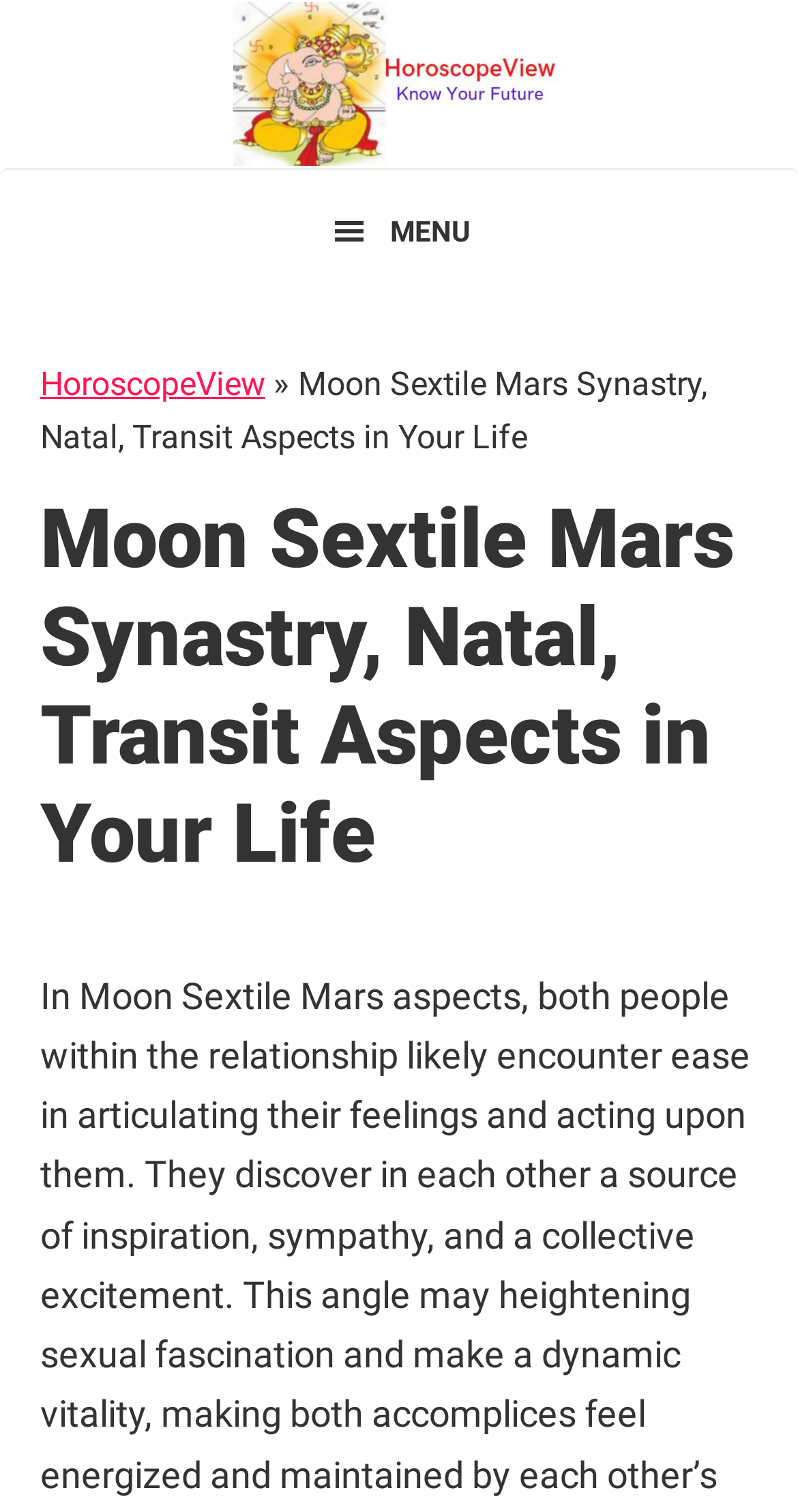Bounding box coordinates are to be given in the format (top-left x, top-left y, bottom-right x, bottom-right y). All values must be floating point numbers between 0 and 1. Provide the bounding box coordinate for the UI element described as: parent_node: Website name="url"

None